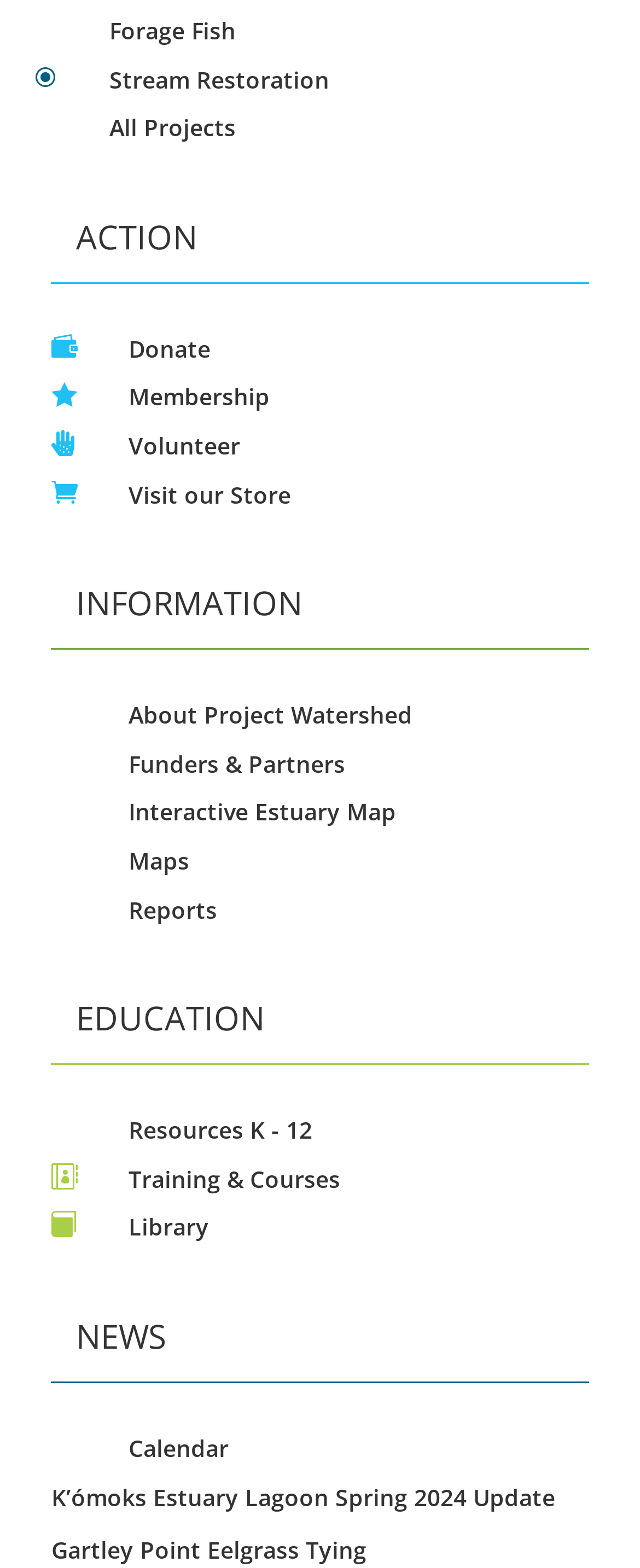Kindly determine the bounding box coordinates of the area that needs to be clicked to fulfill this instruction: "Click on Forage Fish".

[0.171, 0.009, 0.368, 0.029]